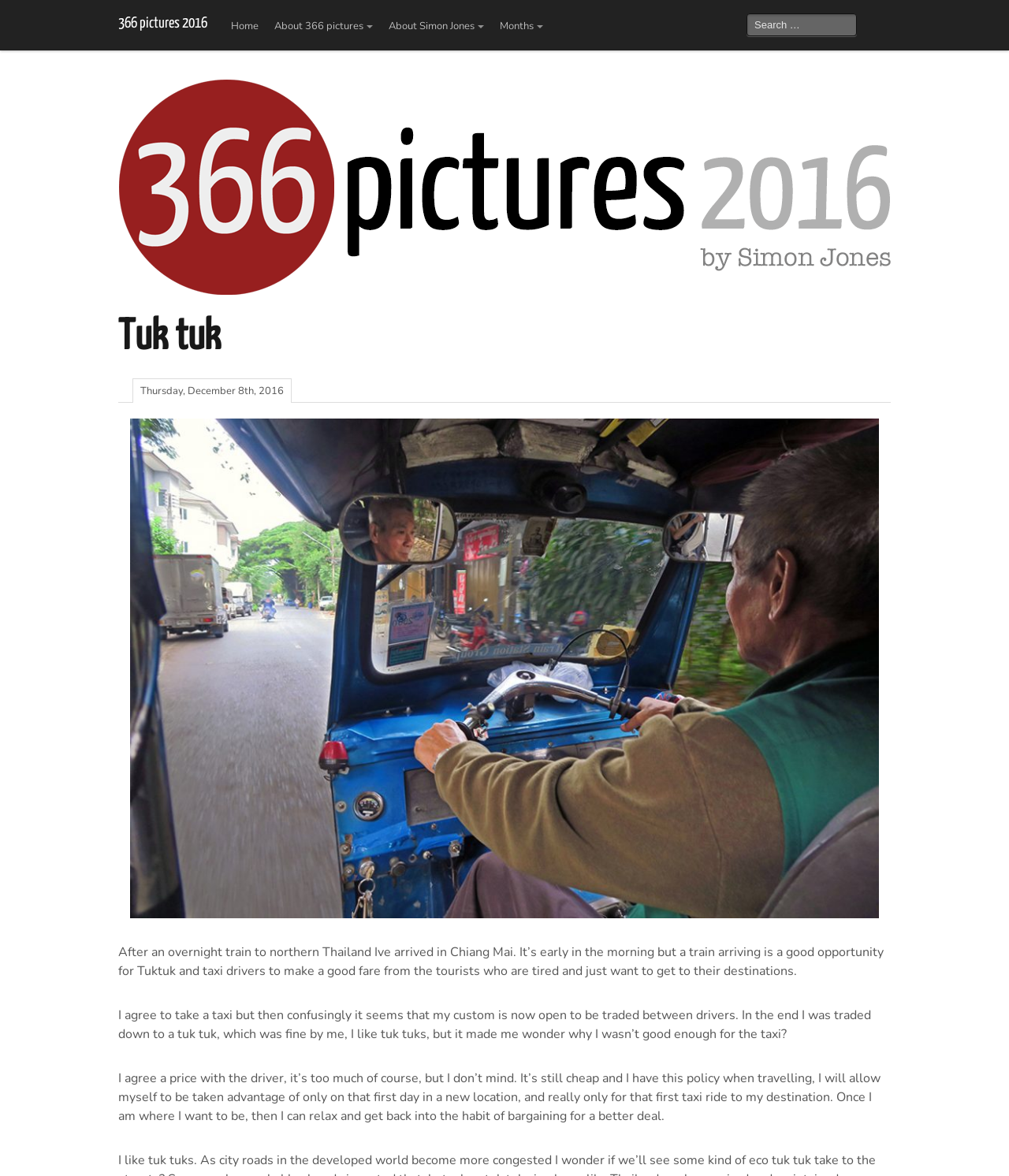Please give a one-word or short phrase response to the following question: 
What is the topic of the article?

Tuk tuk